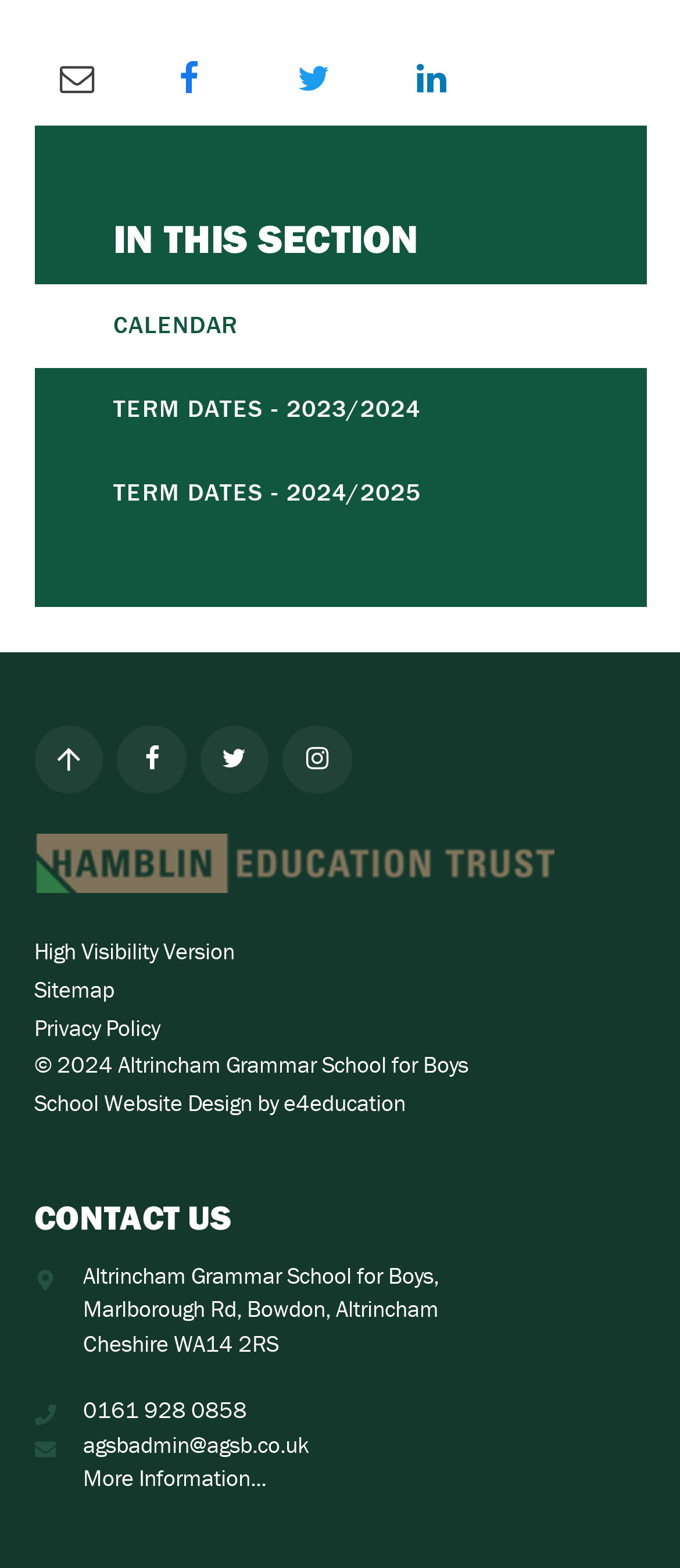Identify the bounding box coordinates for the element you need to click to achieve the following task: "Search with the search button". The coordinates must be four float values ranging from 0 to 1, formatted as [left, top, right, bottom].

None